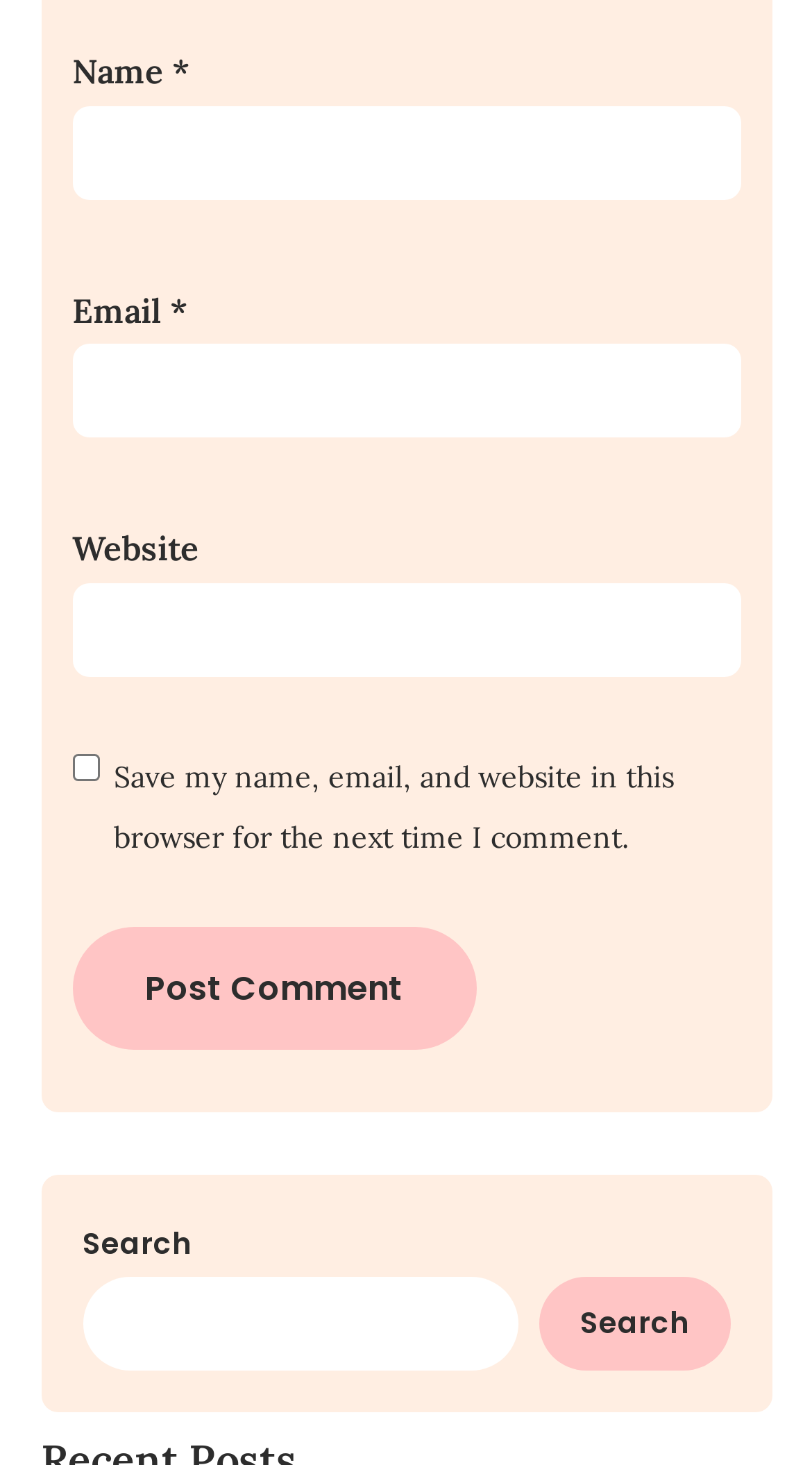What is the button below the comment form for?
Provide a well-explained and detailed answer to the question.

The button with the text 'Post Comment' is used to submit the comment form, as indicated by its position below the form fields and its text, which suggests that it will post the user's comment.